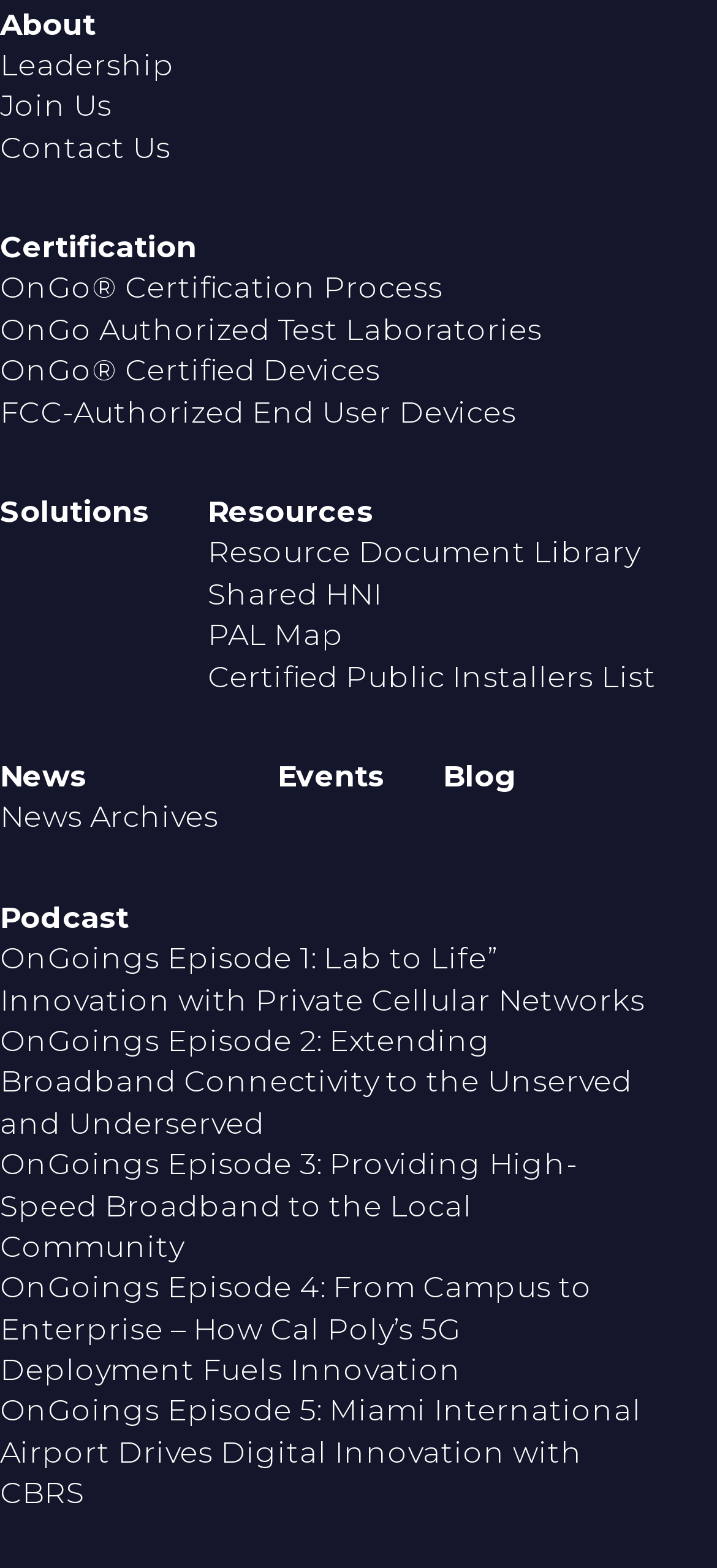Please respond in a single word or phrase: 
How many links are under the 'Certification' category?

4